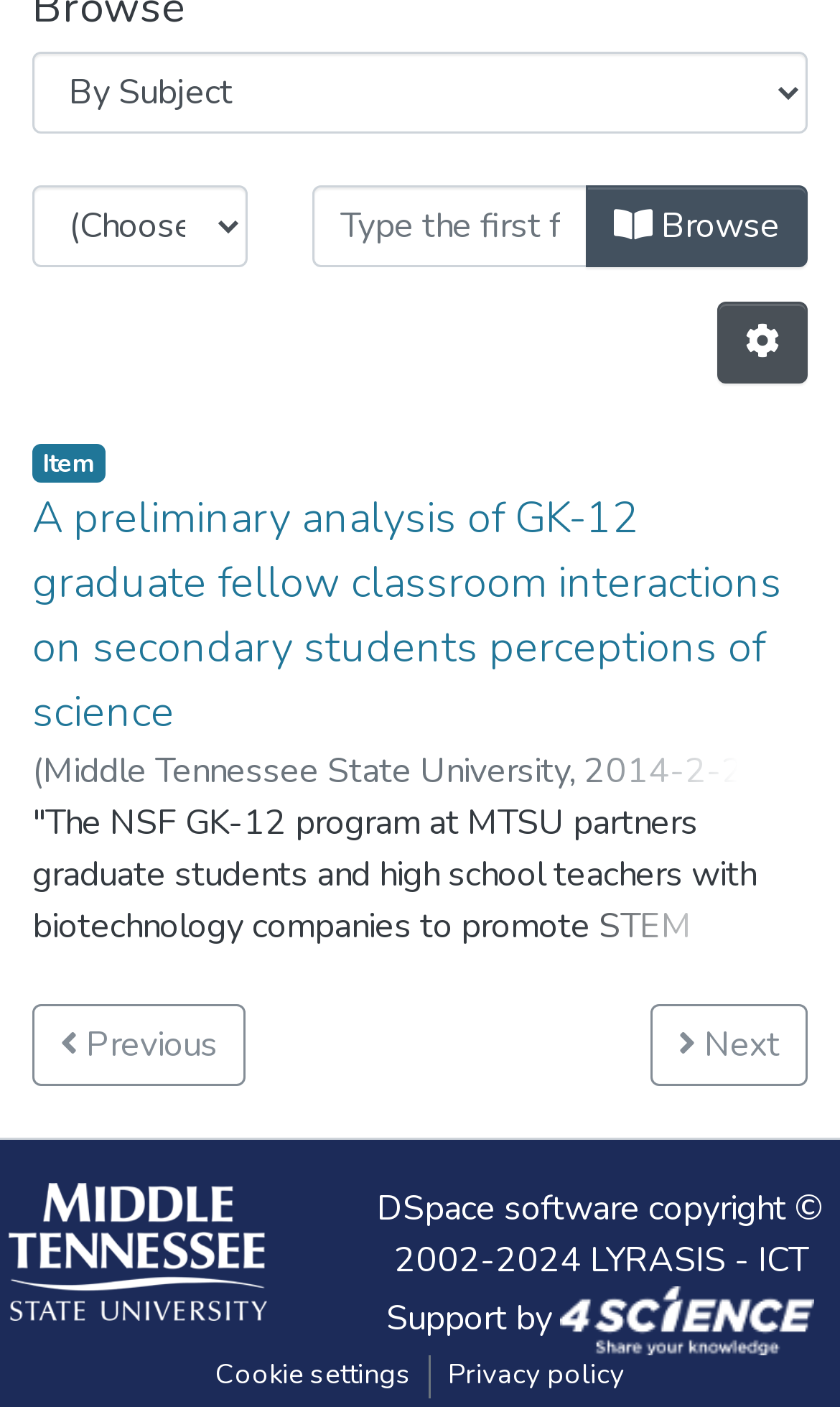Respond with a single word or phrase:
What is the purpose of the button 'Pagination options'?

To change pagination options